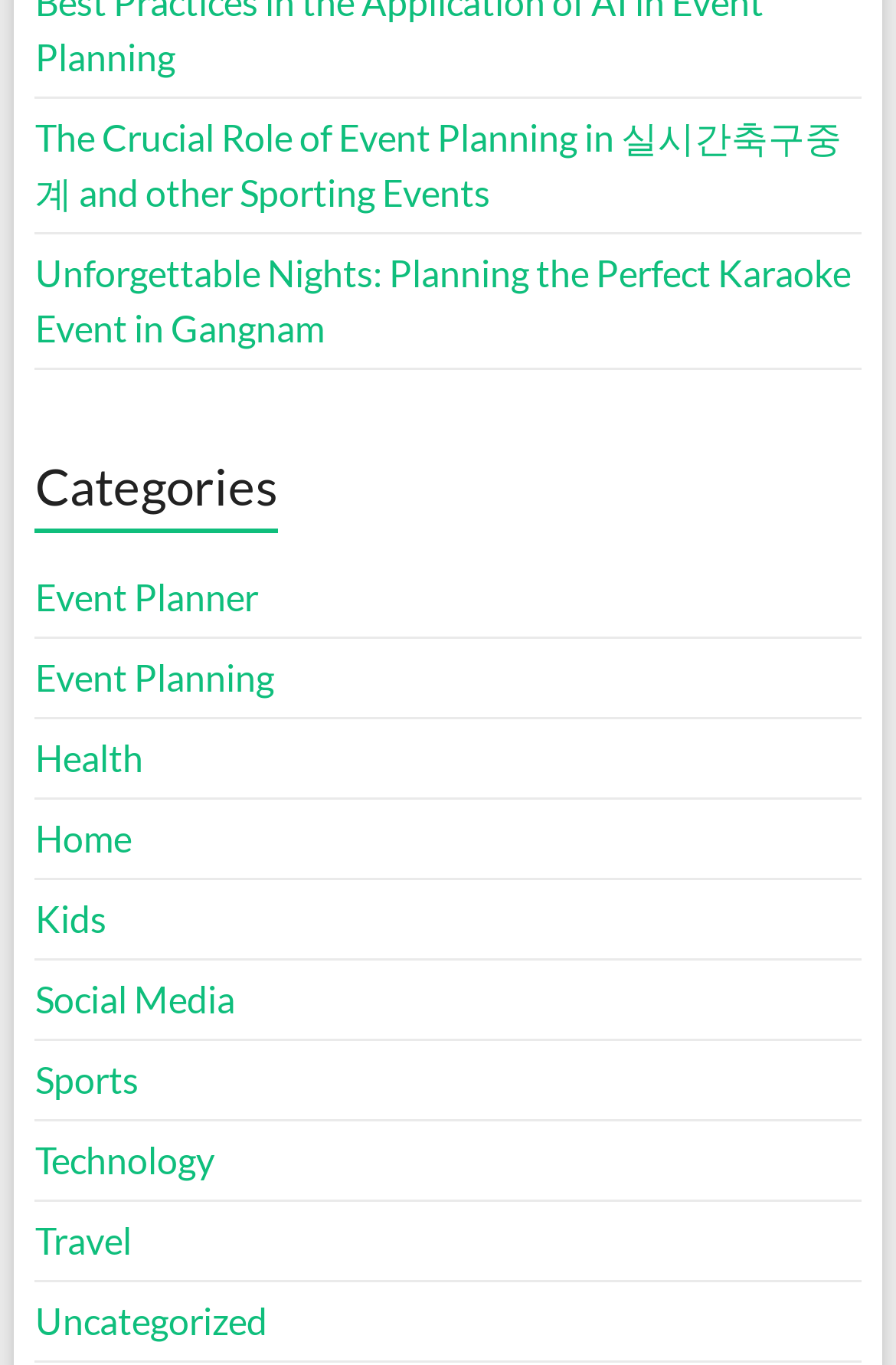Give a one-word or one-phrase response to the question:
What is the category that comes after 'Kids' on the webpage?

Social Media